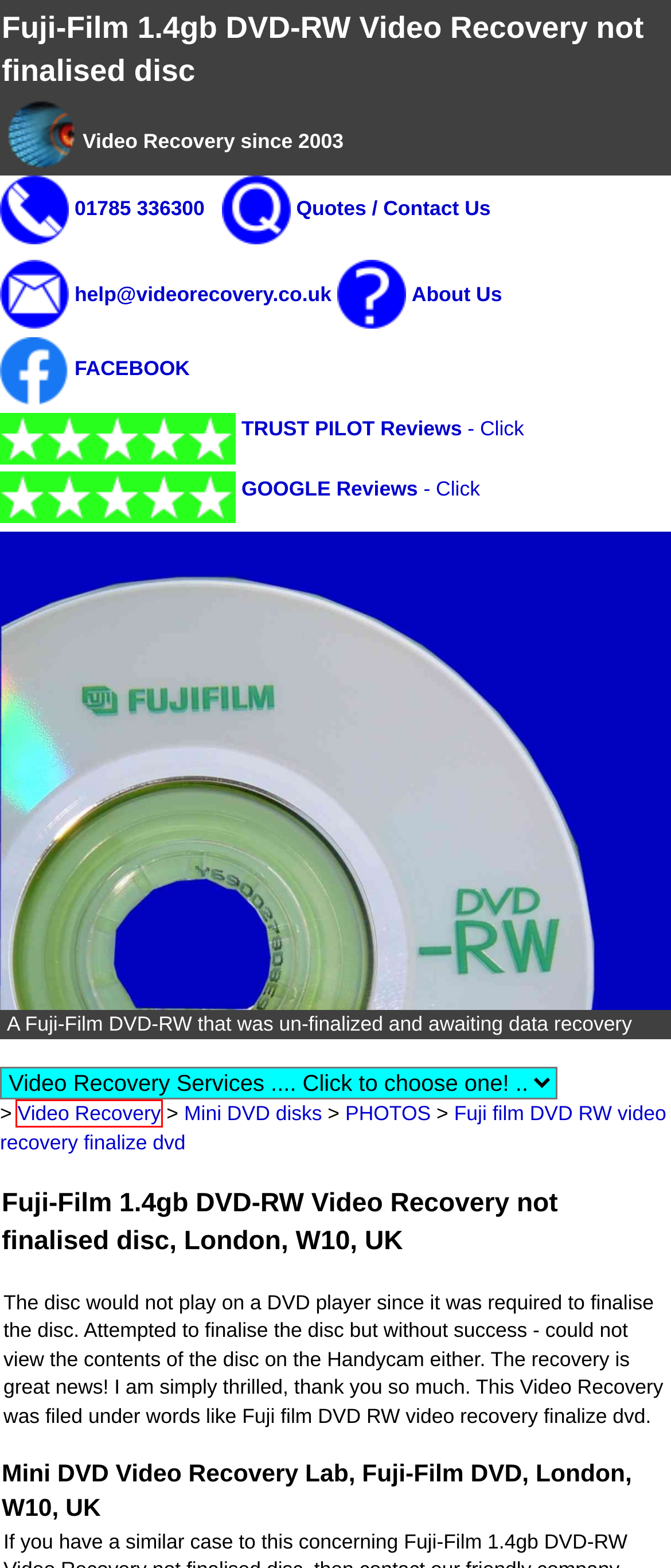Evaluate the webpage screenshot and identify the element within the red bounding box. Select the webpage description that best fits the new webpage after clicking the highlighted element. Here are the candidates:
A. Mini DVD Handycam Camcorder Camera Video Finalize Disc C1302 Empty
B. Video Recovery Reviews | Read Customer Service Reviews of videorecovery.co.uk
C. Video Recovery Services by Apex Technology Ltd
D. Video Recovery from Camera, Camcorder, DVD, HDD, and Video Recorders
E. DVD-RAM Conversion and Transfer Copy Video to DVD USB
F. Video Recorder Recovery from Hard Disk Drive HDD and DVD
G. Index of /mini-dvd/PHOTOS
H. Video Recovery Services Cheshire Staffordshire

D